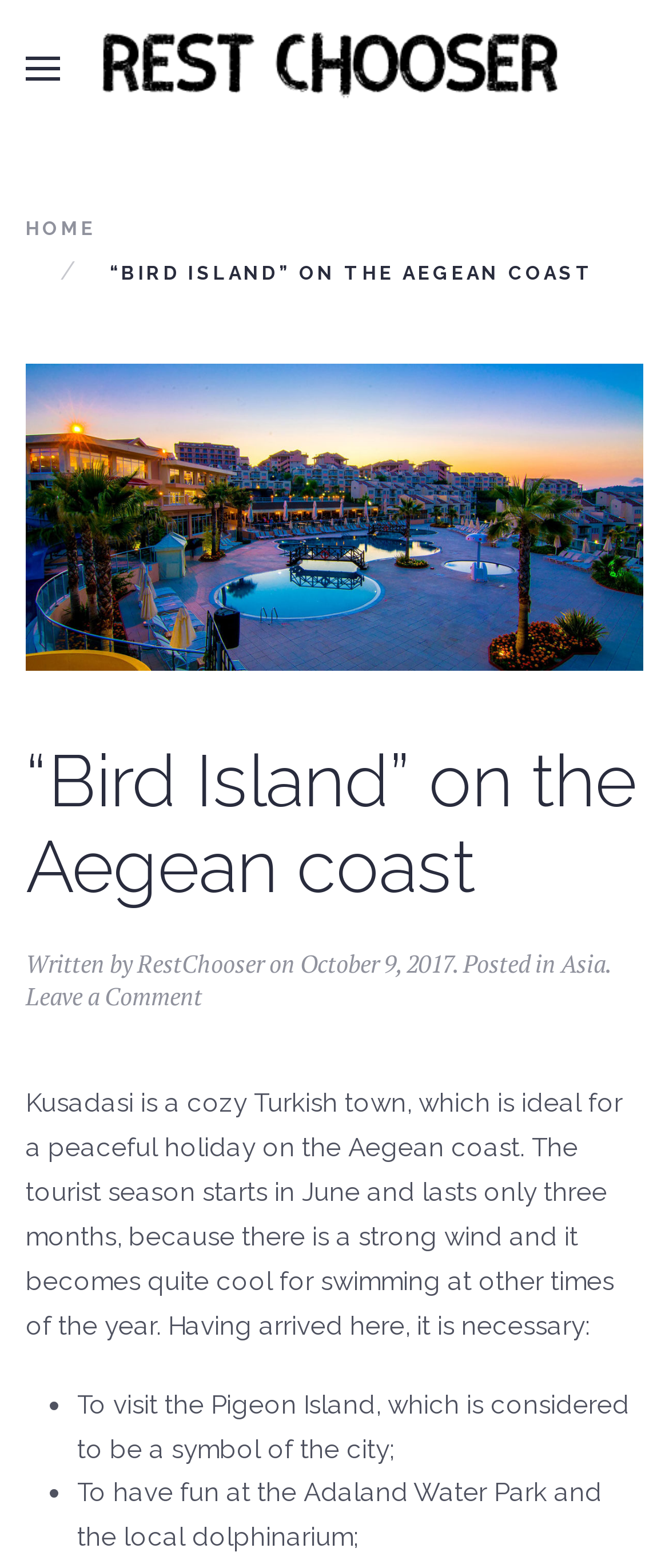For the element described, predict the bounding box coordinates as (top-left x, top-left y, bottom-right x, bottom-right y). All values should be between 0 and 1. Element description: Leave a Comment

[0.038, 0.625, 0.303, 0.646]